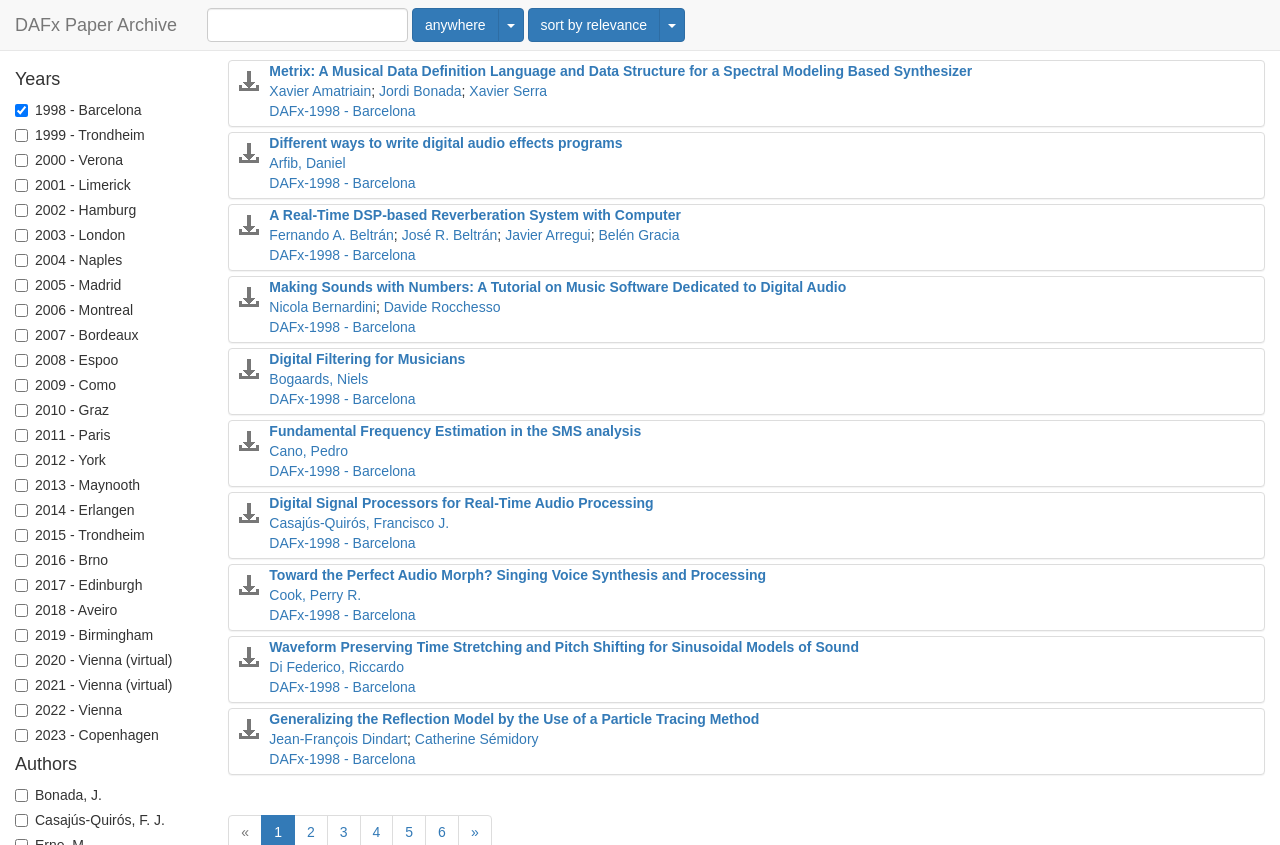Generate a comprehensive description of the webpage.

The webpage is the DAFx Paper Archive, where users can browse all papers from 1998, currently on page 1 of 6. At the top, there is a link to the DAFx Paper Archive, followed by a search box and several buttons, including "anywhere", "Toggle Dropdown", "sort by relevance", and another "Toggle Dropdown". 

Below the search box, there are two headings: "Years" and "Authors". Under the "Years" heading, there are 26 checkboxes, each representing a year from 1998 to 2023, with 1998 being checked. 

Under the "Authors" heading, there is a single checkbox, "Bonada, J.", which is unchecked. 

The main content of the page is a list of 20 papers, each with a link to download the paper, a link to the paper title, and links to the authors' names. The papers are listed in a vertical column, with the download link and paper title on the same line, followed by the authors' names on the next line. The authors' names are separated by semicolons. 

On the right side of the page, there are links to the DAFx conference for each year, from 1998 to 2023, listed in a vertical column.